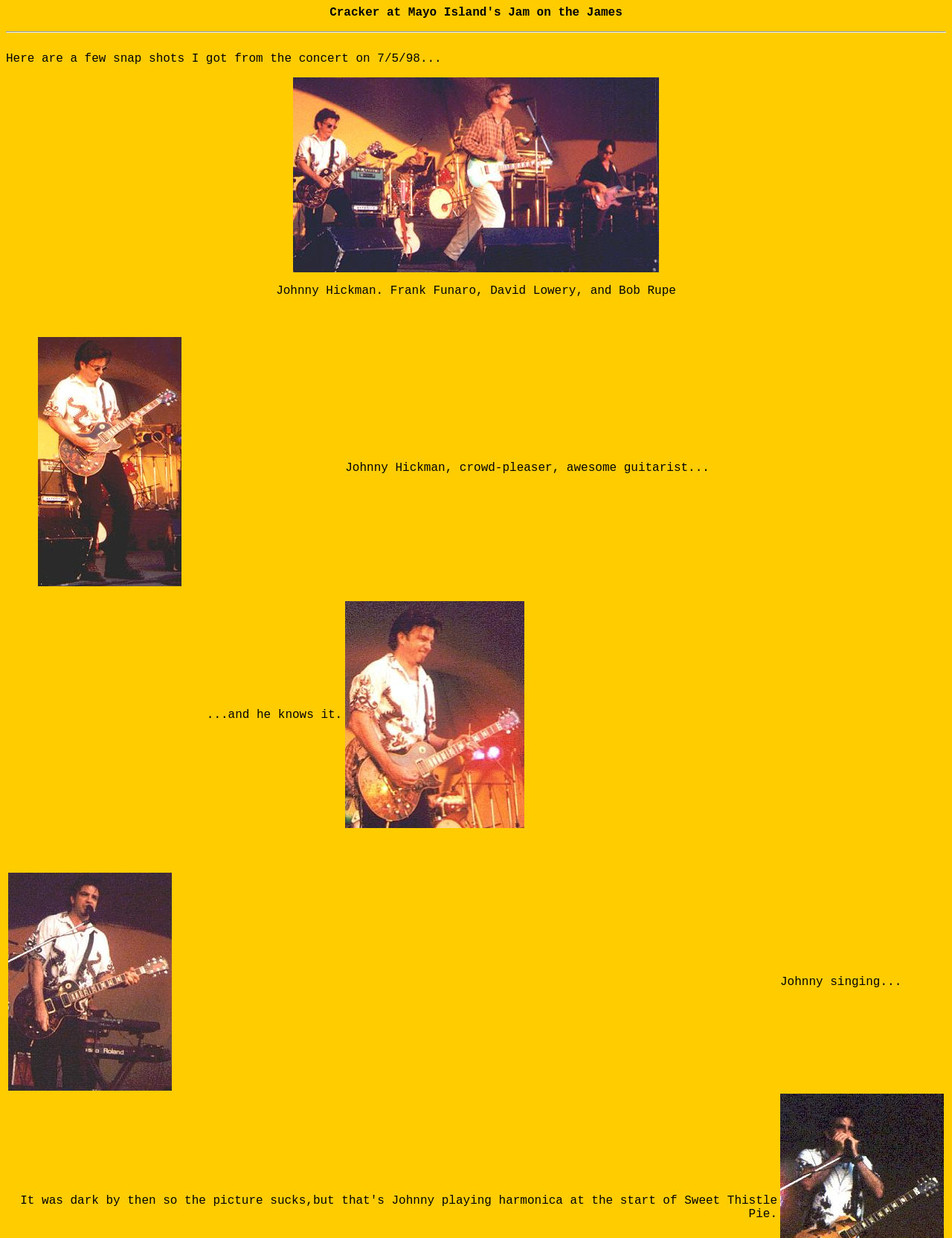What is the name of the person singing in one of the images?
Answer with a single word or short phrase according to what you see in the image.

Johnny